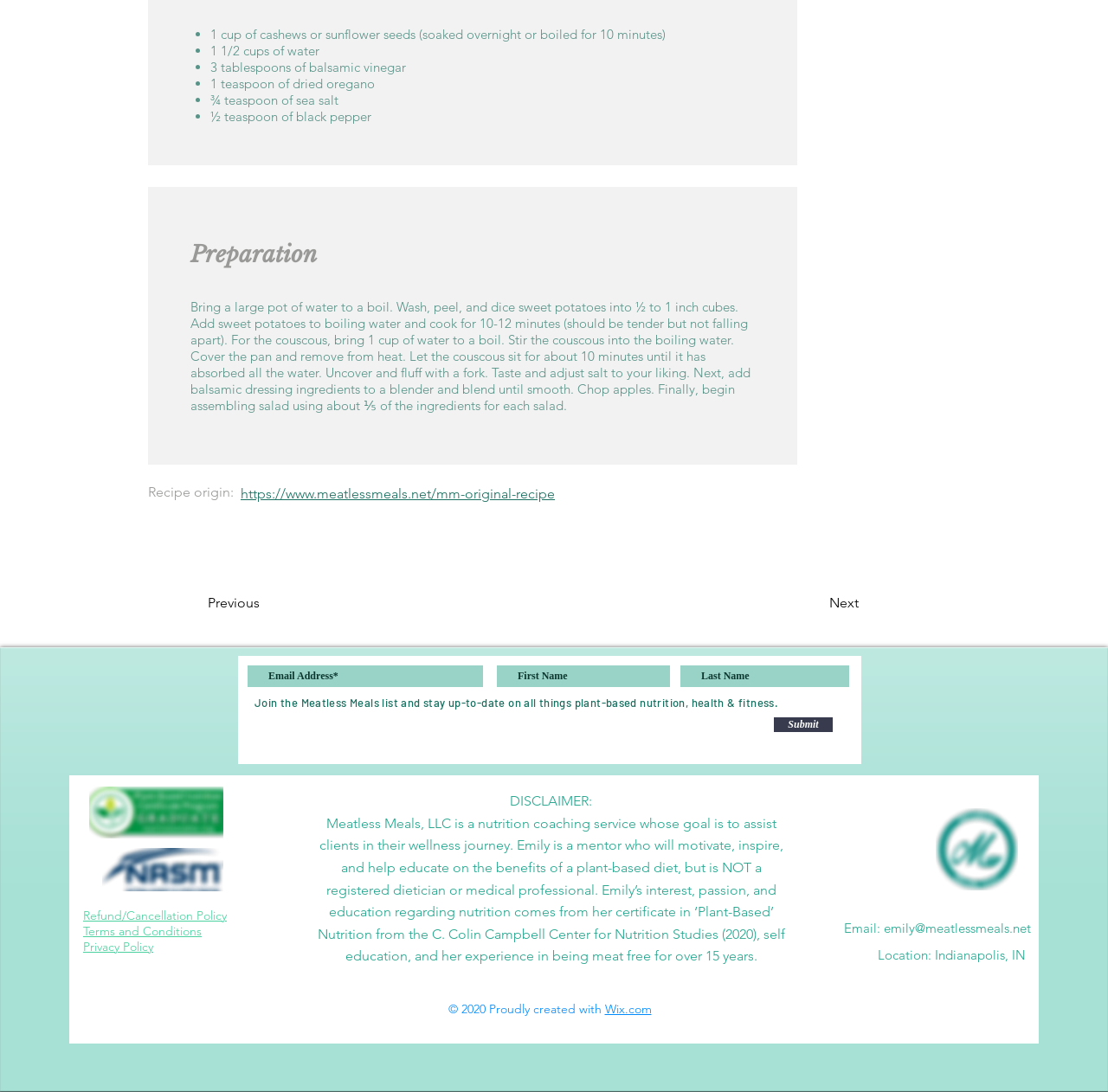Could you locate the bounding box coordinates for the section that should be clicked to accomplish this task: "Enter email address".

[0.223, 0.609, 0.436, 0.629]